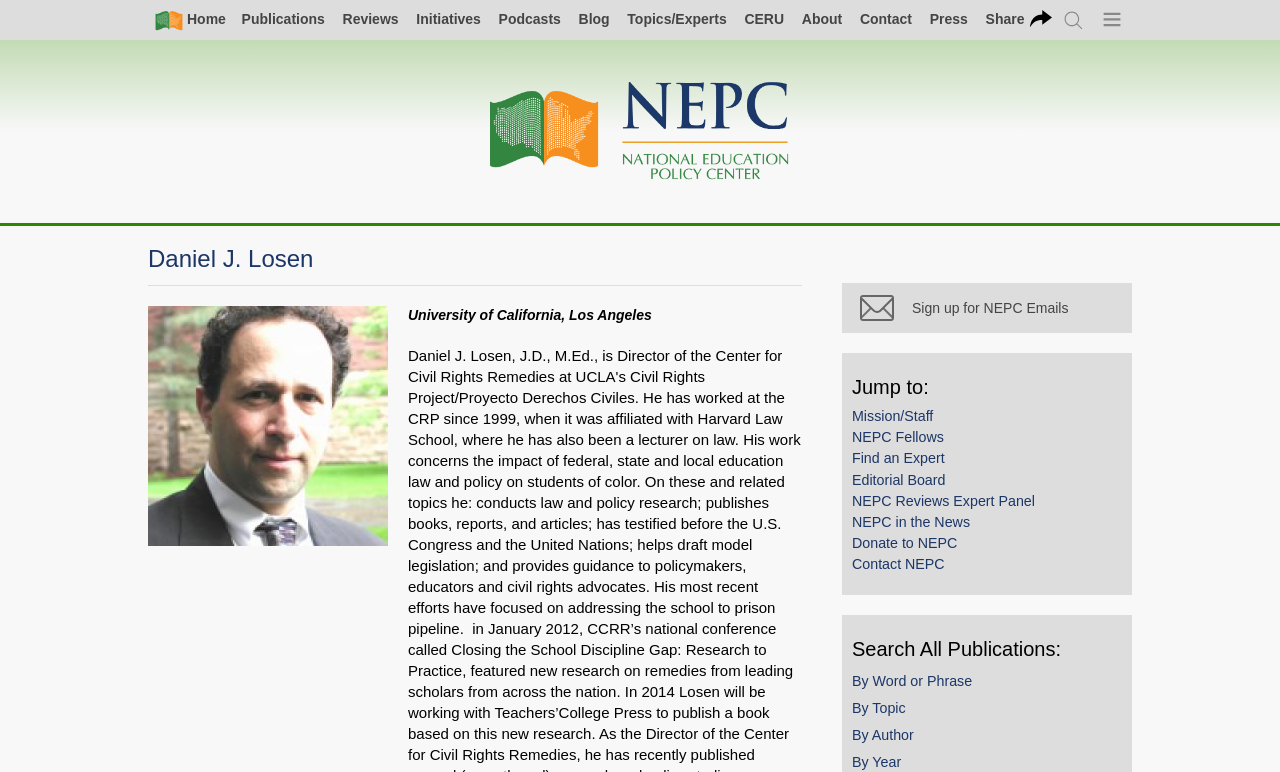Bounding box coordinates should be in the format (top-left x, top-left y, bottom-right x, bottom-right y) and all values should be floating point numbers between 0 and 1. Determine the bounding box coordinate for the UI element described as: By Topic

[0.658, 0.9, 0.884, 0.936]